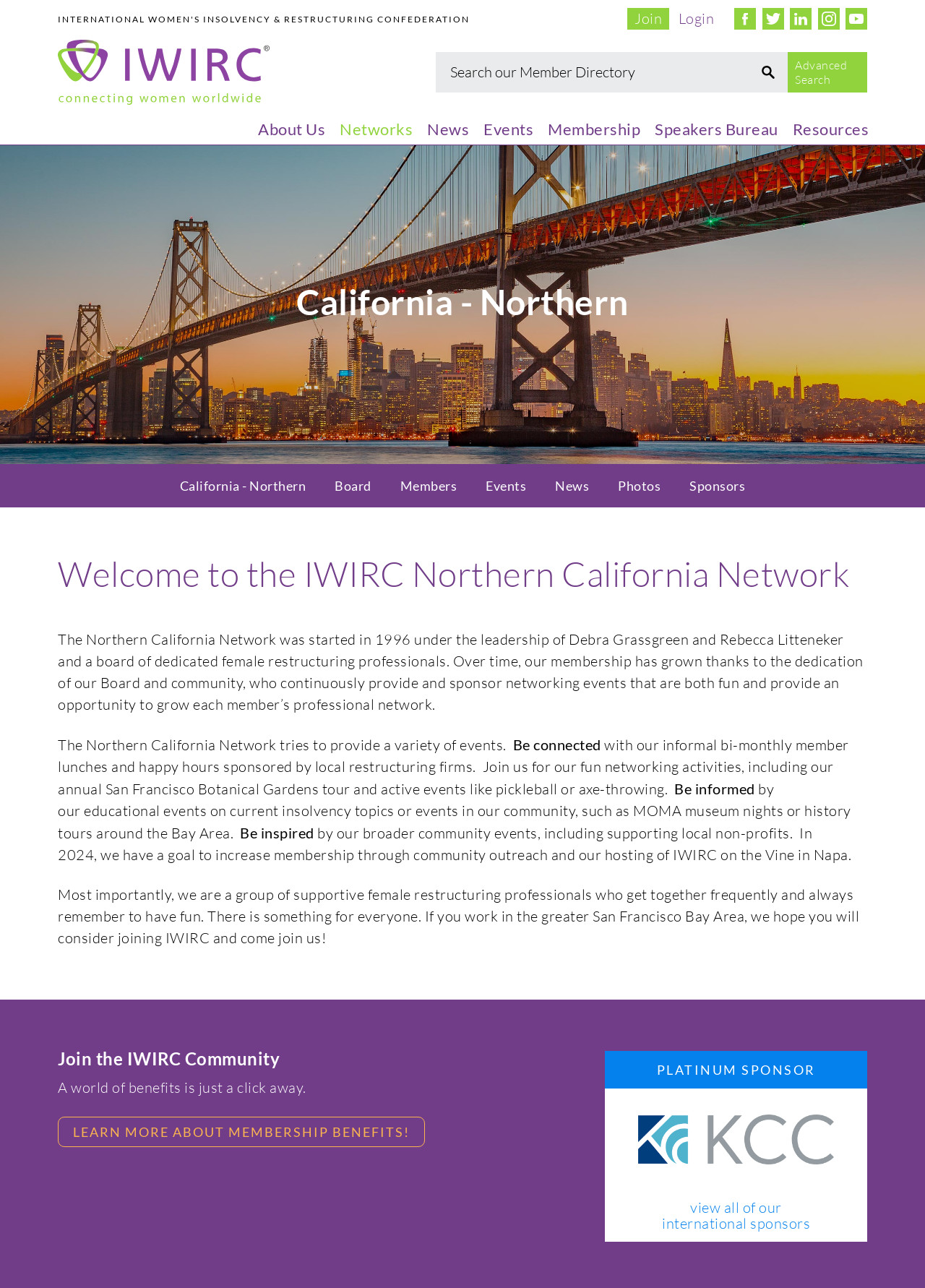Locate the bounding box coordinates of the clickable element to fulfill the following instruction: "Join the IWIRC Community". Provide the coordinates as four float numbers between 0 and 1 in the format [left, top, right, bottom].

[0.062, 0.814, 0.629, 0.83]